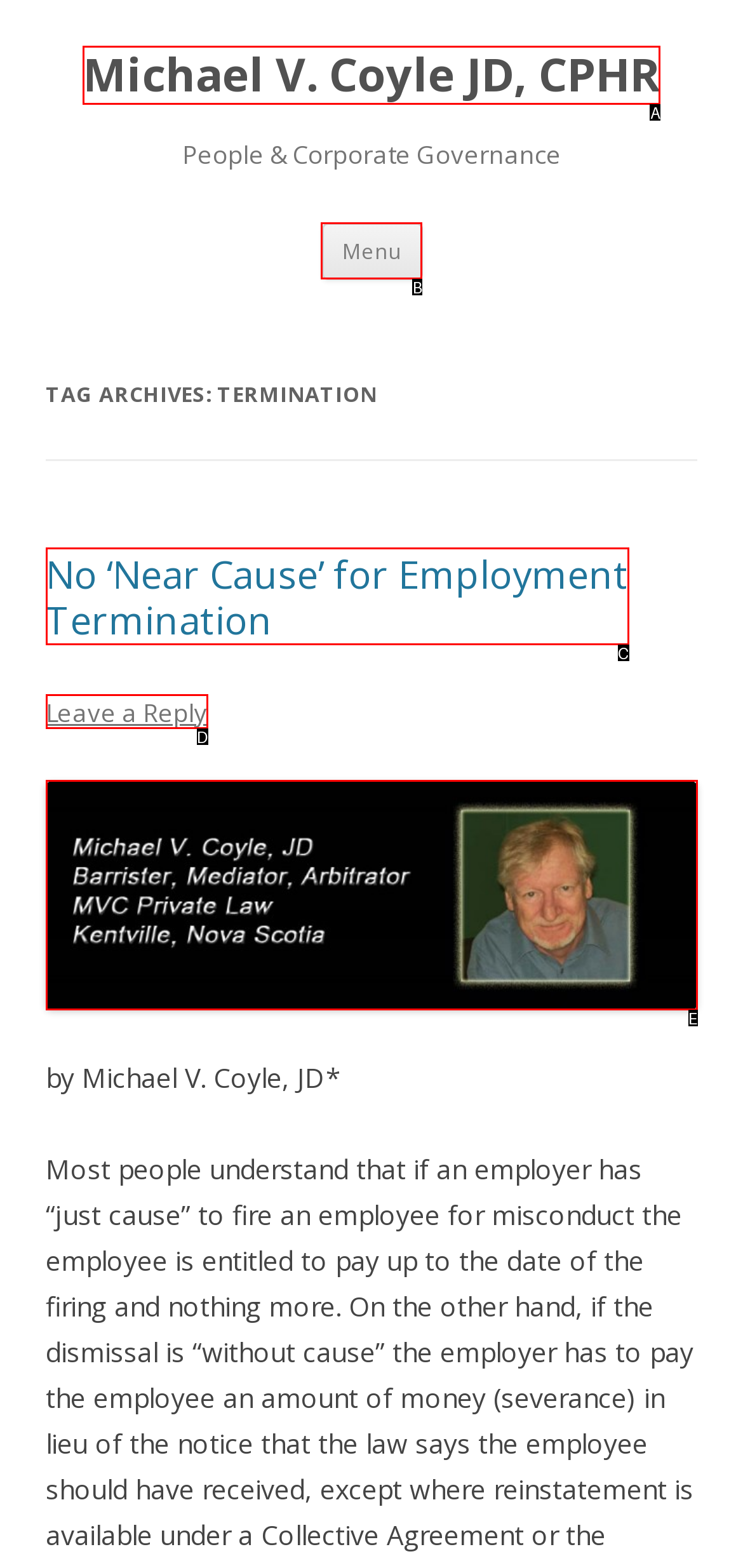Select the HTML element that corresponds to the description: Leave a Reply. Answer with the letter of the matching option directly from the choices given.

D